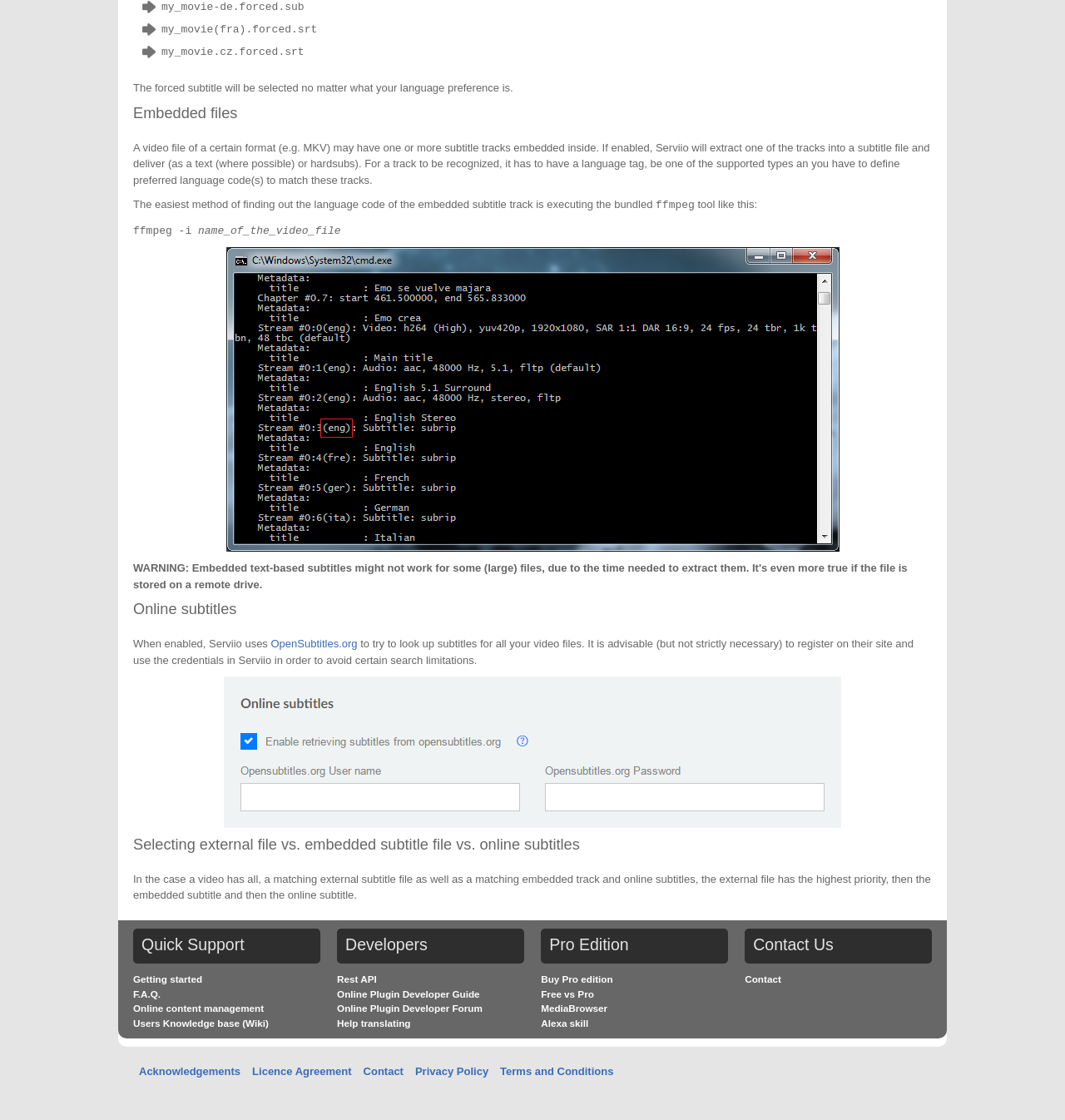What is the recommended action for avoiding search limitations on OpenSubtitles.org?
Please provide a detailed and thorough answer to the question.

According to the webpage, it is advisable to register on OpenSubtitles.org and use the credentials in Serviio in order to avoid certain search limitations when looking up online subtitles.